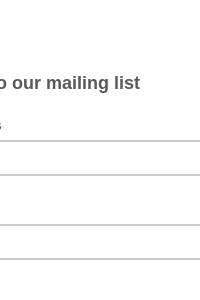Use a single word or phrase to respond to the question:
What is the main topic of the book 'Intertwingled: Information Changes Everything'?

Information design and accessibility